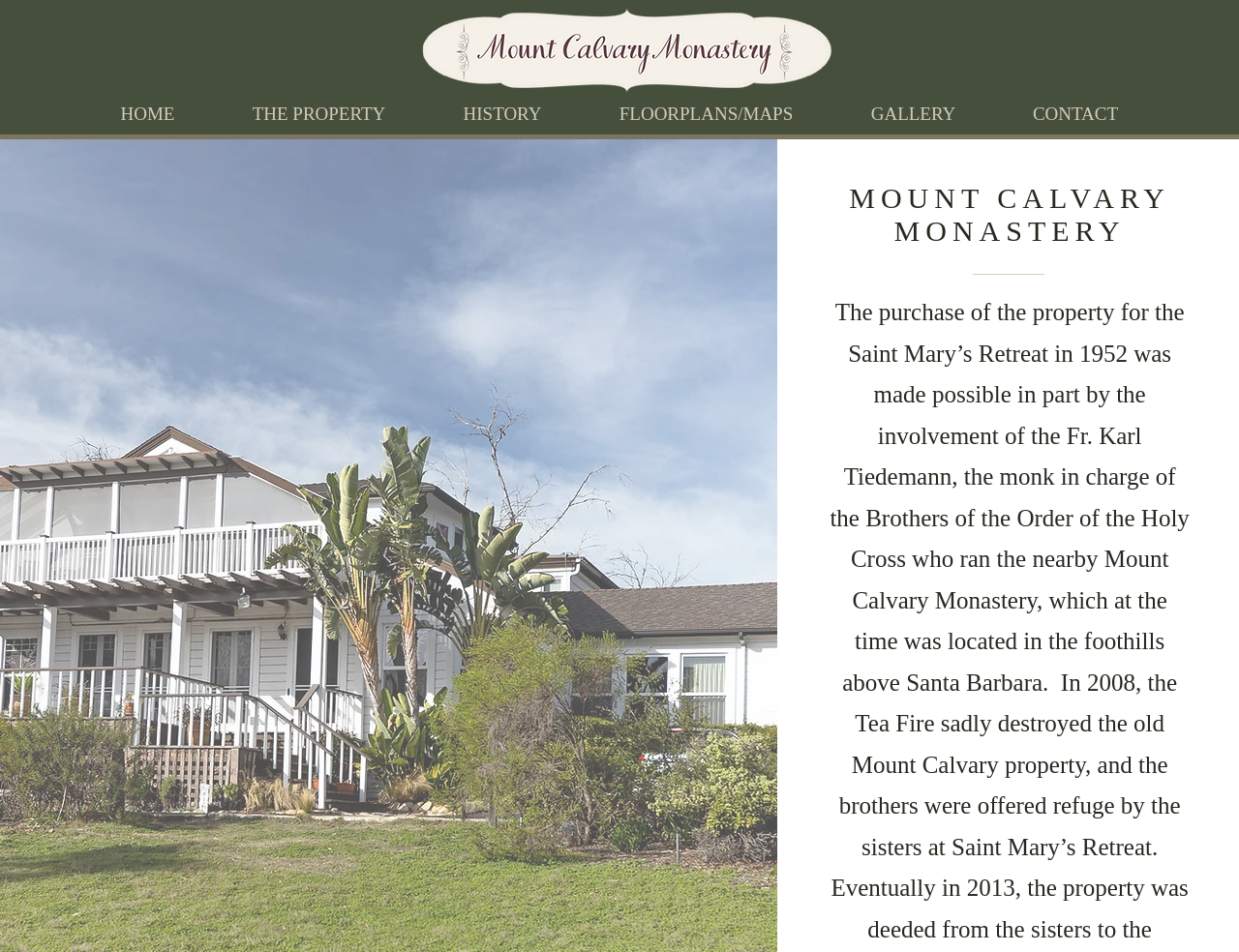Give an extensive and precise description of the webpage.

The webpage appears to be the official website of Mount Calvary Monastery, located at 505 E. Los Olivos. At the top-left corner, there is a wedding logo image with a magenta shape. Below the logo, a navigation menu is situated, spanning almost the entire width of the page. The menu consists of six items: HOME, THE PROPERTY, HISTORY, FLOORPLANS/MAPS, GALLERY, and CONTACT. These items are arranged horizontally, with HOME on the left and CONTACT on the right.

Further down the page, a prominent heading reads "MOUNT CALVARY MONASTERY", taking up a significant portion of the page's width and positioned roughly in the top-third of the page.